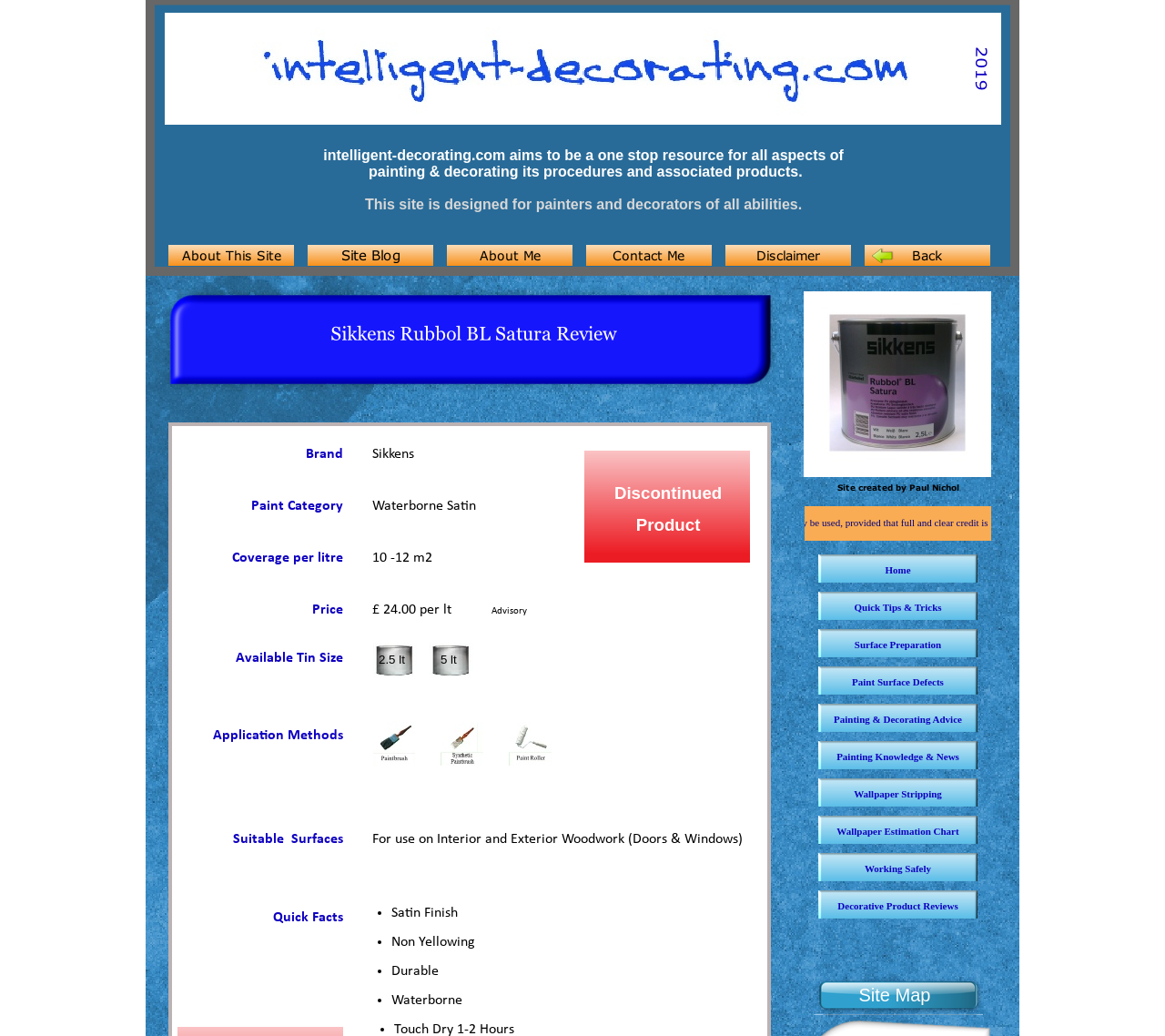Specify the bounding box coordinates of the element's area that should be clicked to execute the given instruction: "read about UX methods". The coordinates should be four float numbers between 0 and 1, i.e., [left, top, right, bottom].

None